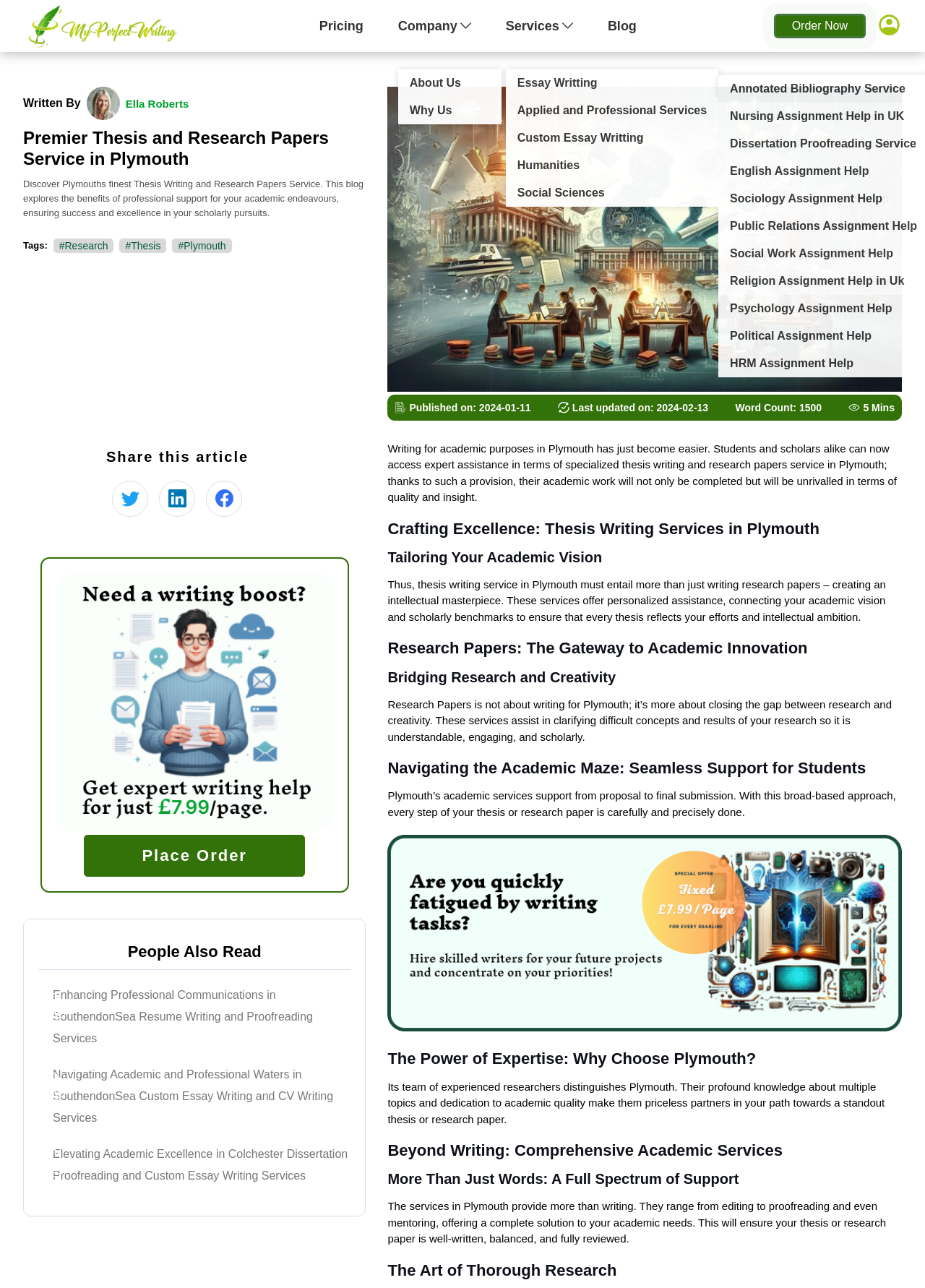Generate a thorough caption detailing the webpage content.

This webpage is about a thesis writing and research papers service in Plymouth, offering expert assistance to students and scholars. At the top, there are navigation links to "Pricing", "About Us", "Why Us", and "Blog". Below these links, there are two images and a heading that reads "Premier Thesis and Research Papers Service in Plymouth". 

To the left, there is a section with a heading "Written By" followed by the author's name, "Ella Roberts", and a small image. Below this section, there is a paragraph of text that describes the benefits of professional support for academic endeavors.

On the right side, there is a large image that takes up most of the space, with a few links to tags "#Research", "#Thesis", and "#Plymouth" above it. Below the image, there are several sections with headings, including "Published on:", "Last updated on:", "Word Count:", and "Share this article". 

Further down, there is a section with a heading "People Also Read" followed by three links to related articles. Below this section, there is a large block of text that describes the thesis writing and research papers service in Plymouth, highlighting its benefits and features.

The webpage also has several headings and subheadings that break up the content, including "Crafting Excellence: Thesis Writing Services in Plymouth", "Tailoring Your Academic Vision", "Research Papers: The Gateway to Academic Innovation", "Bridging Research and Creativity", "Navigating the Academic Maze: Seamless Support for Students", "The Power of Expertise: Why Choose Plymouth?", "Beyond Writing: Comprehensive Academic Services", and "The Art of Thorough Research". These headings are followed by paragraphs of text that provide more information about the service.